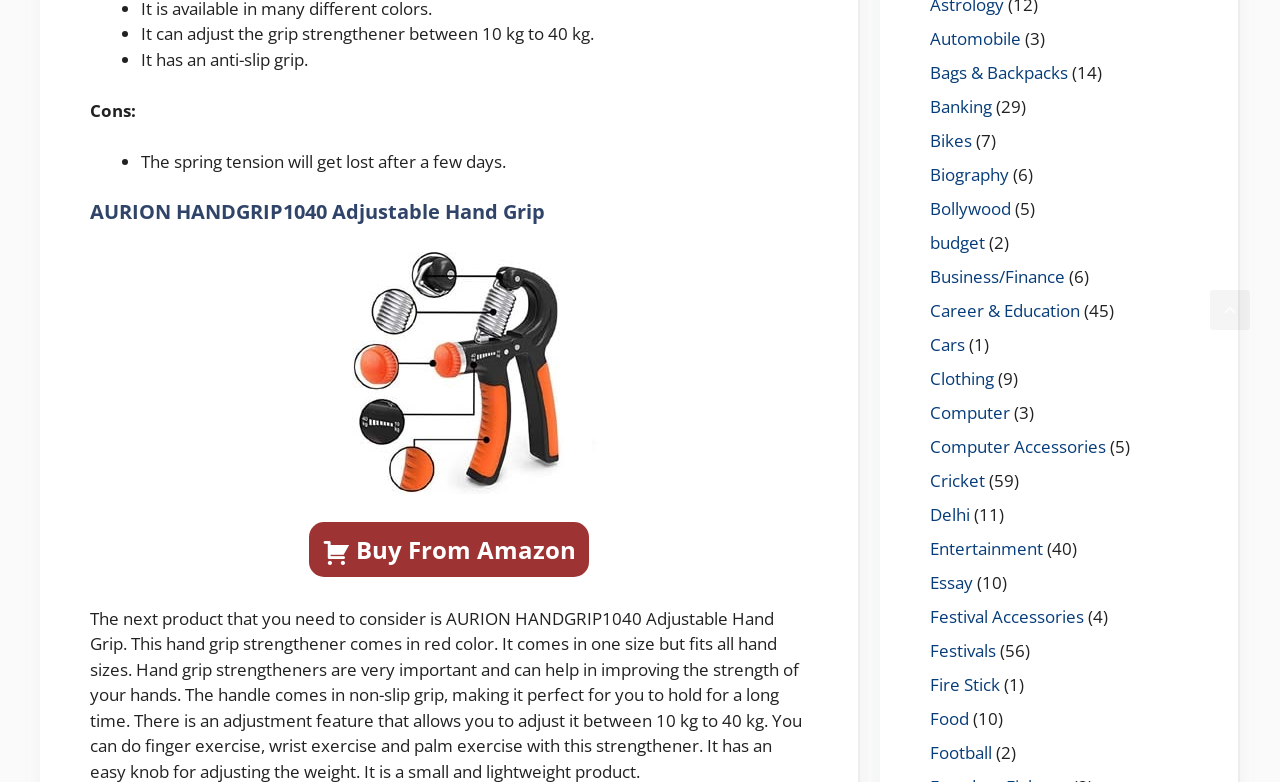Reply to the question with a single word or phrase:
How many categories are listed on the webpage?

30